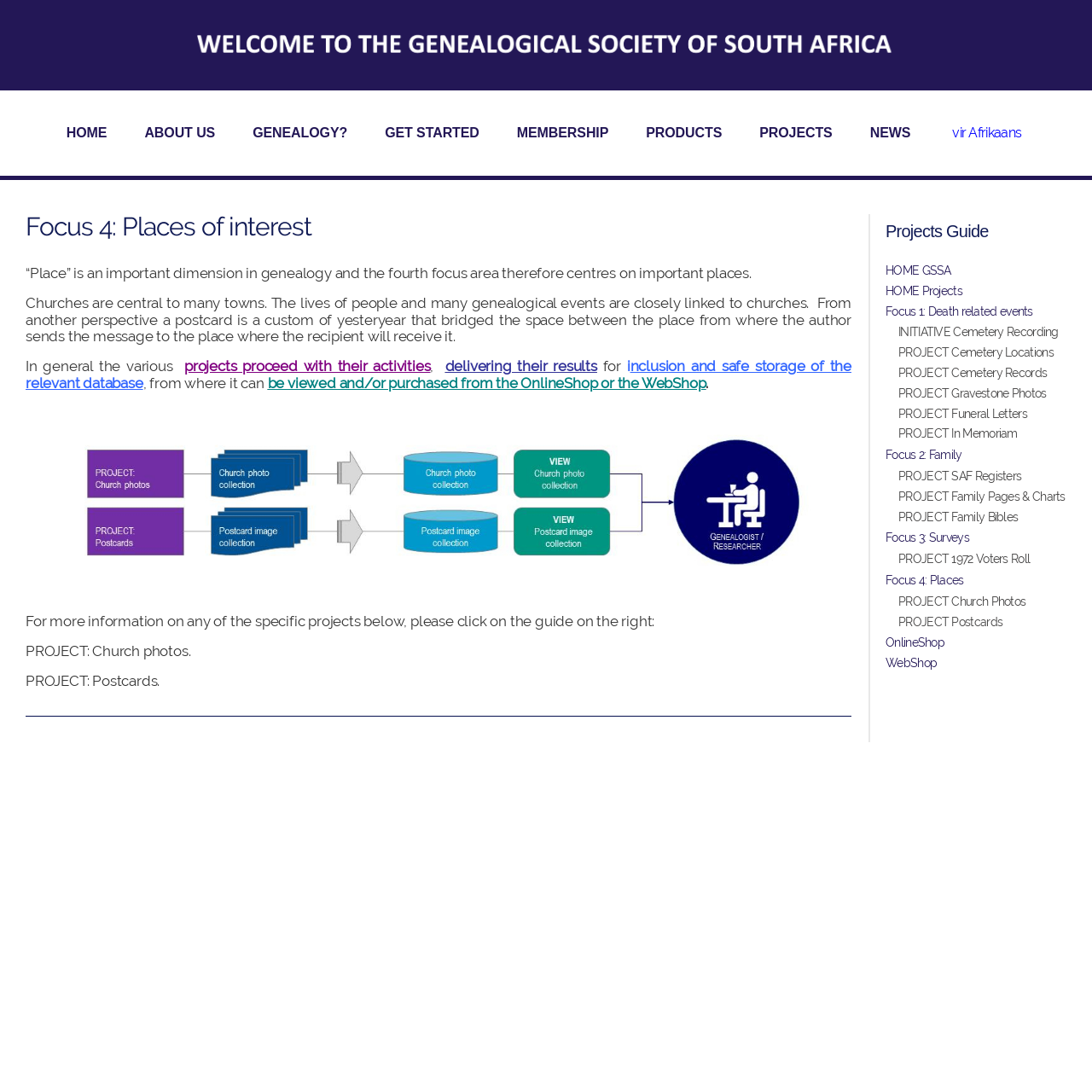What type of projects are included in Focus 4?
Please respond to the question with a detailed and thorough explanation.

The type of projects included in Focus 4 can be found in the headings and links on the webpage, which mention 'PROJECT: Church photos' and 'PROJECT: Postcards'. These projects are related to places of interest in genealogy.